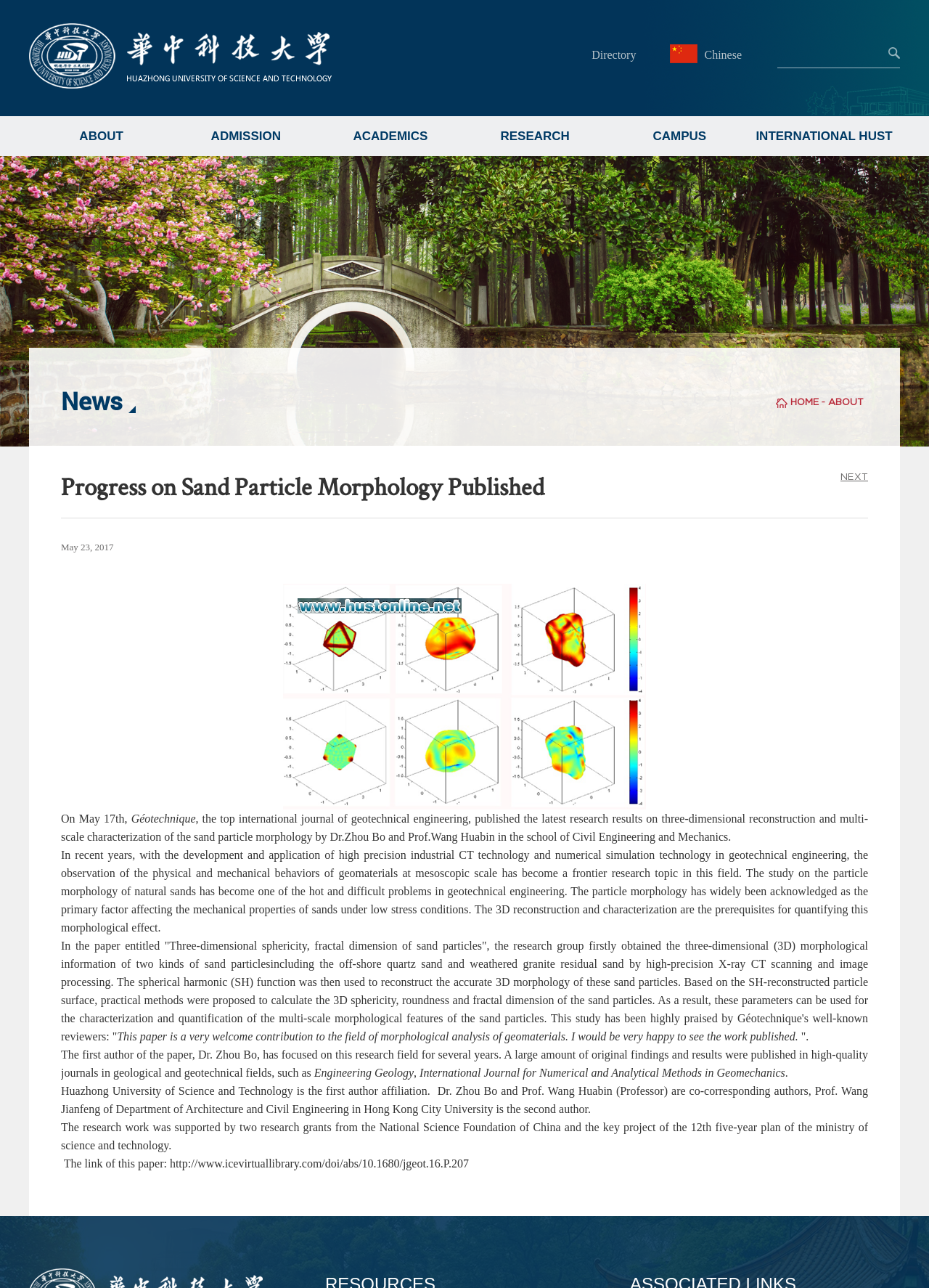How many research grants supported the research work?
Look at the image and respond with a one-word or short phrase answer.

Two